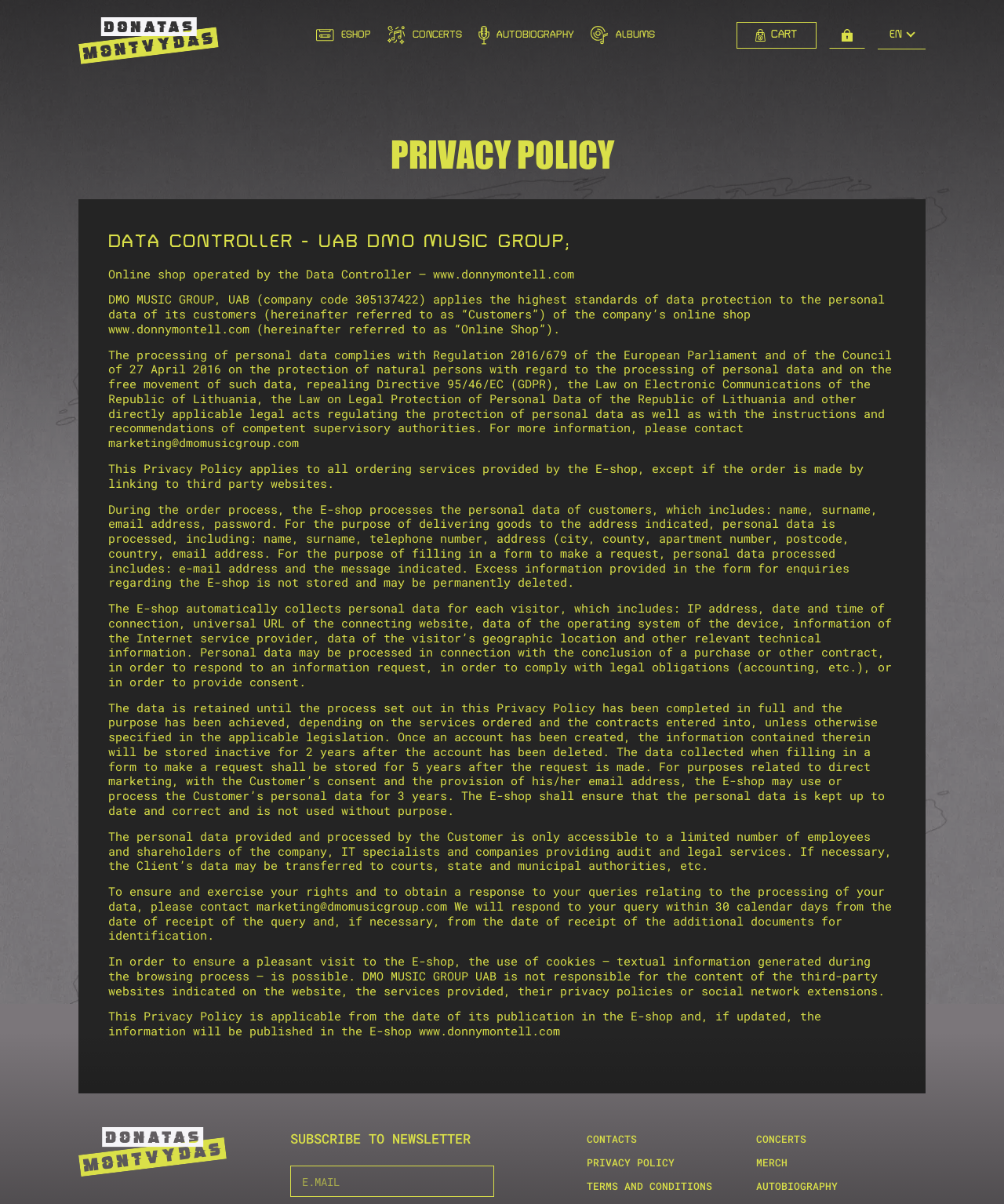Produce an extensive caption that describes everything on the webpage.

This webpage is about the privacy policy of Donny Montell, a musician. At the top of the page, there is a navigation menu with links to "ESHOP", "CONCERTS", "AUTOBIOGRAPHY", "ALBUMS", "CART", and "Prisijungti" (which means "login" in Lithuanian). Each link has an accompanying image. 

Below the navigation menu, there is a heading "PRIVACY POLICY" followed by a subheading "DATA CONTROLLER - UAB DMO MUSIC GROUP". The main content of the page is a lengthy text describing the privacy policy, which includes information about how personal data is collected, processed, and stored. The text is divided into several paragraphs, each discussing a specific aspect of the privacy policy.

The text explains that the data controller is UAB DMO MUSIC GROUP, and that they apply the highest standards of data protection to their customers' personal data. It also outlines the types of personal data collected, such as name, surname, email address, and password, and how this data is used.

The page also mentions that the E-shop automatically collects personal data for each visitor, including IP address, date and time of connection, and other technical information. The text explains how long the data is retained and how it is used for purposes such as direct marketing.

Additionally, the page provides information on how customers can exercise their rights and obtain a response to their queries relating to the processing of their data. It also mentions the use of cookies and provides a link to contact the company for more information.

At the bottom of the page, there is a section with links to "Donny Montell", "SUBSCRIBE TO NEWSLETTER", "CONTACTS", "PRIVACY POLICY", "TERMS AND CONDITIONS", "CONCERTS", "MERCH", and "AUTOBIOGRAPHY". There is also a textbox to enter an email address to subscribe to the newsletter.